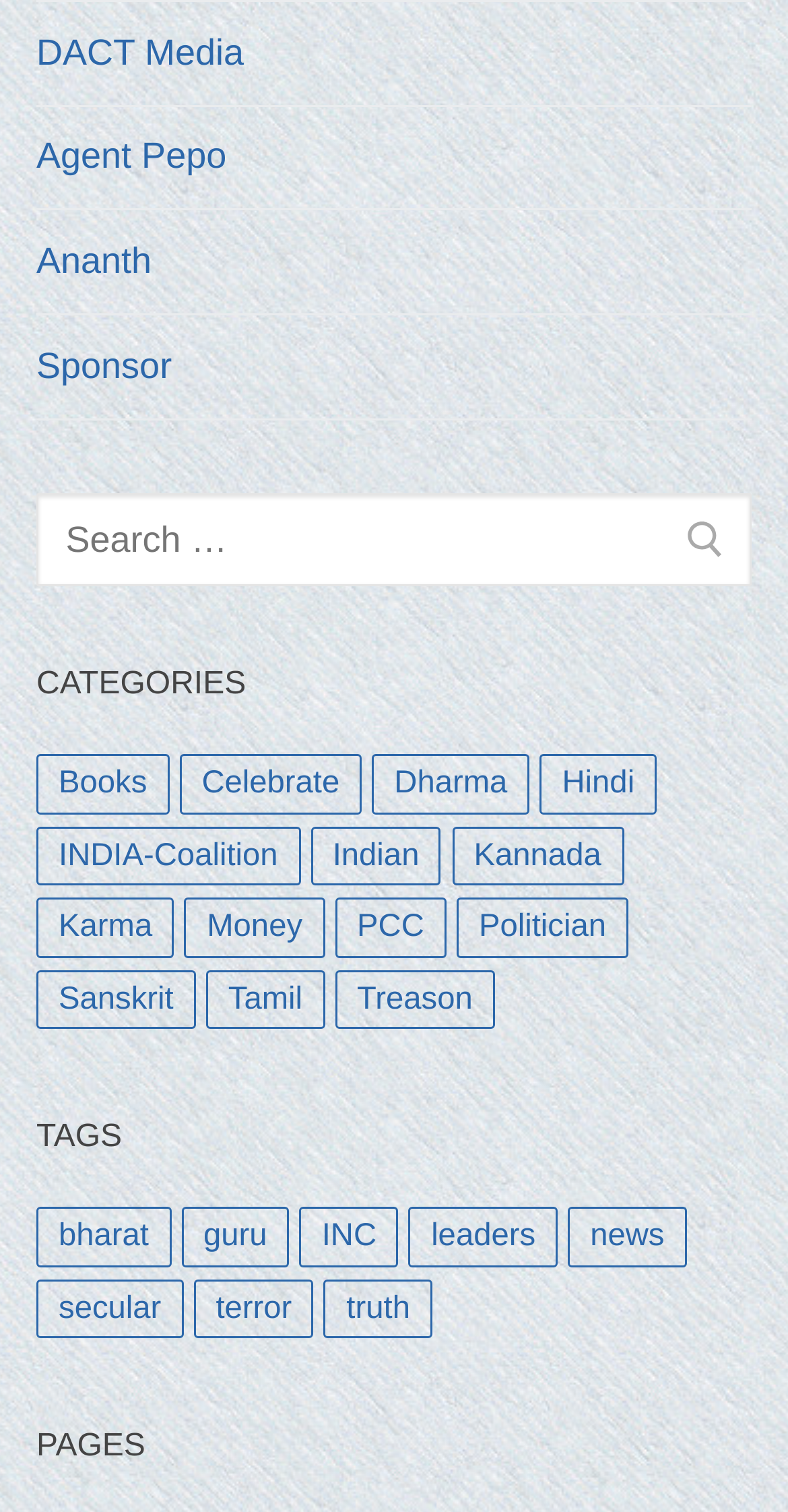Determine the bounding box coordinates of the target area to click to execute the following instruction: "Go to DACT Media."

[0.046, 0.001, 0.954, 0.07]